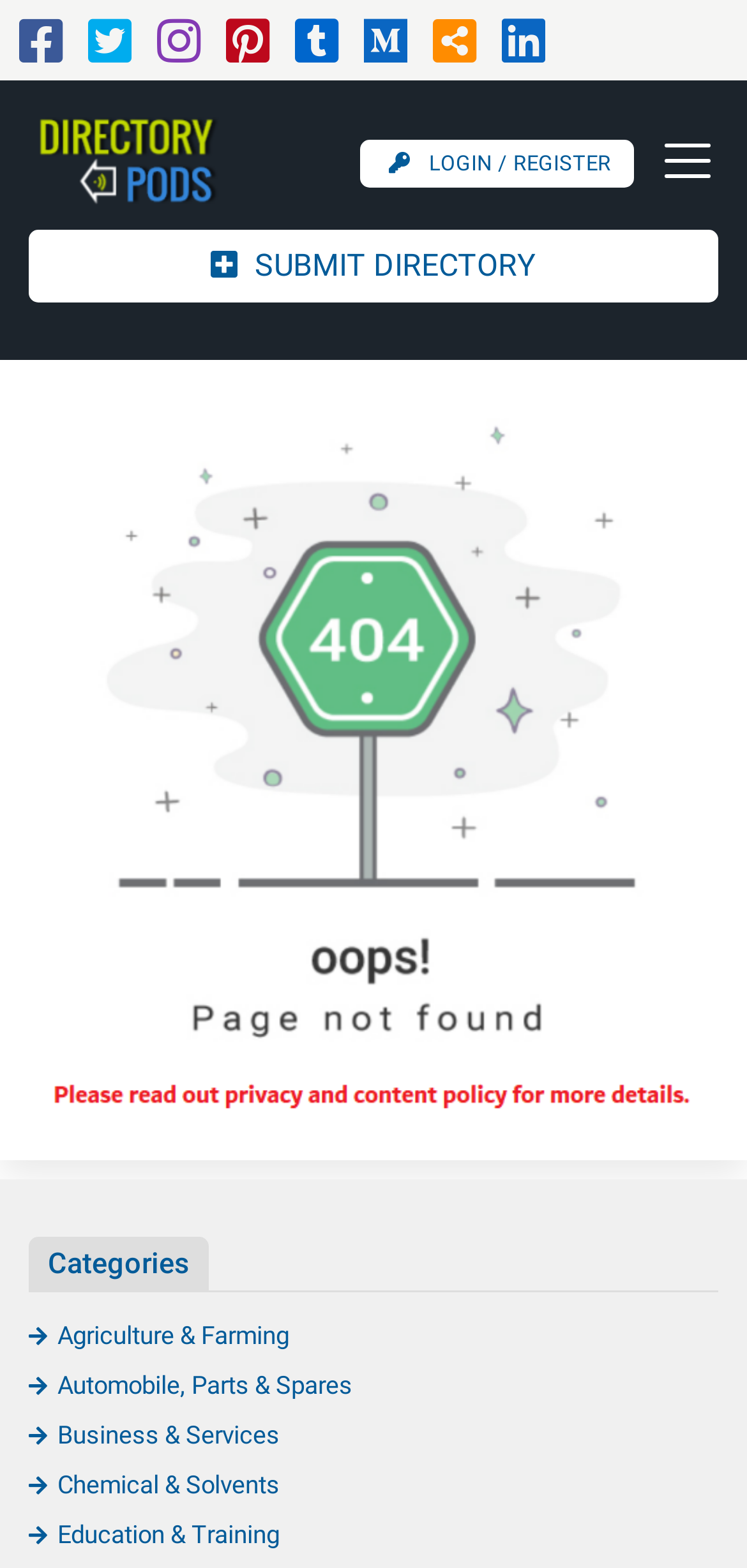What is the logo of the website?
Answer the question with a single word or phrase by looking at the picture.

directorypods.com